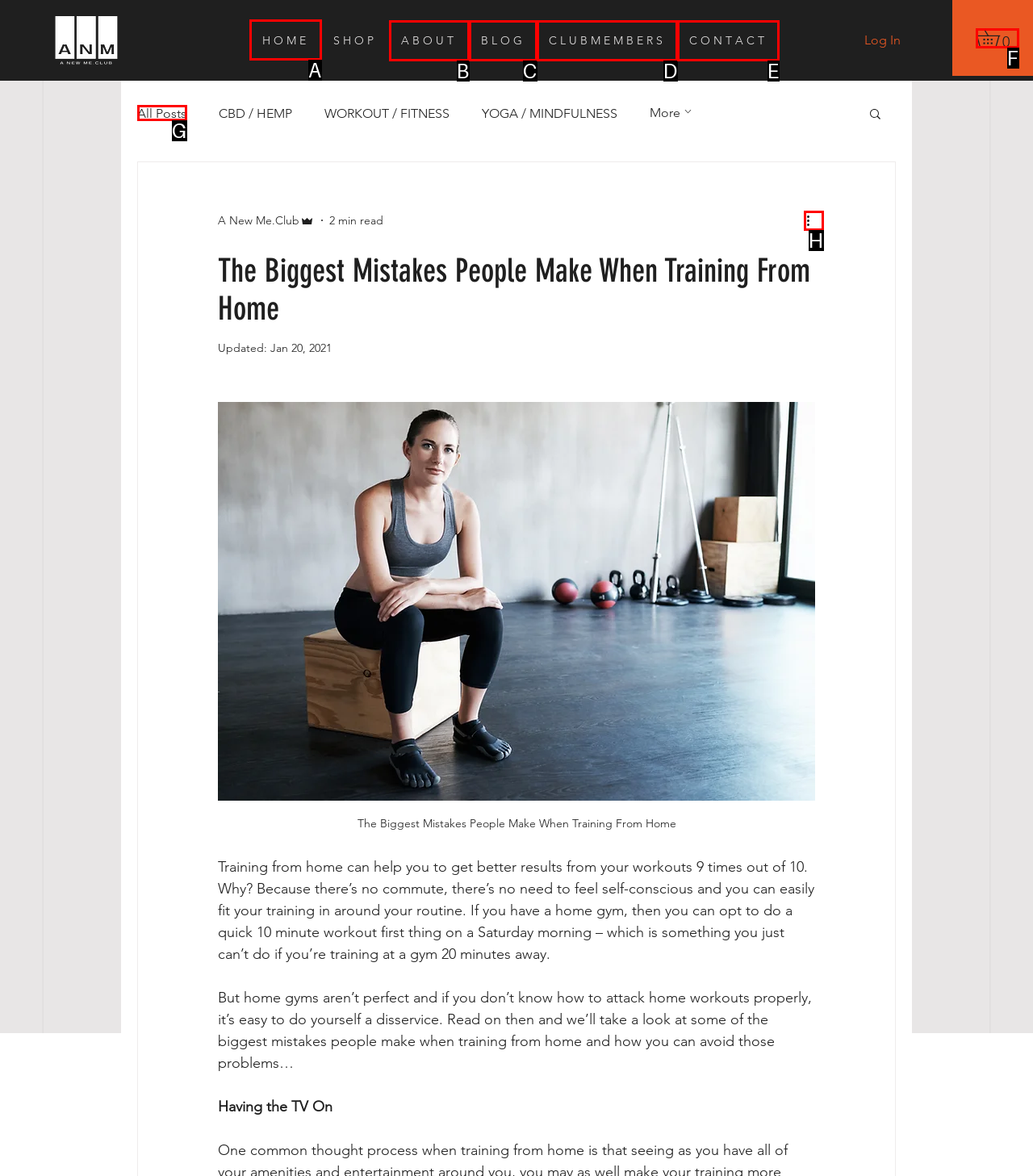Which HTML element should be clicked to complete the following task: Go to the 'HOME' page?
Answer with the letter corresponding to the correct choice.

A